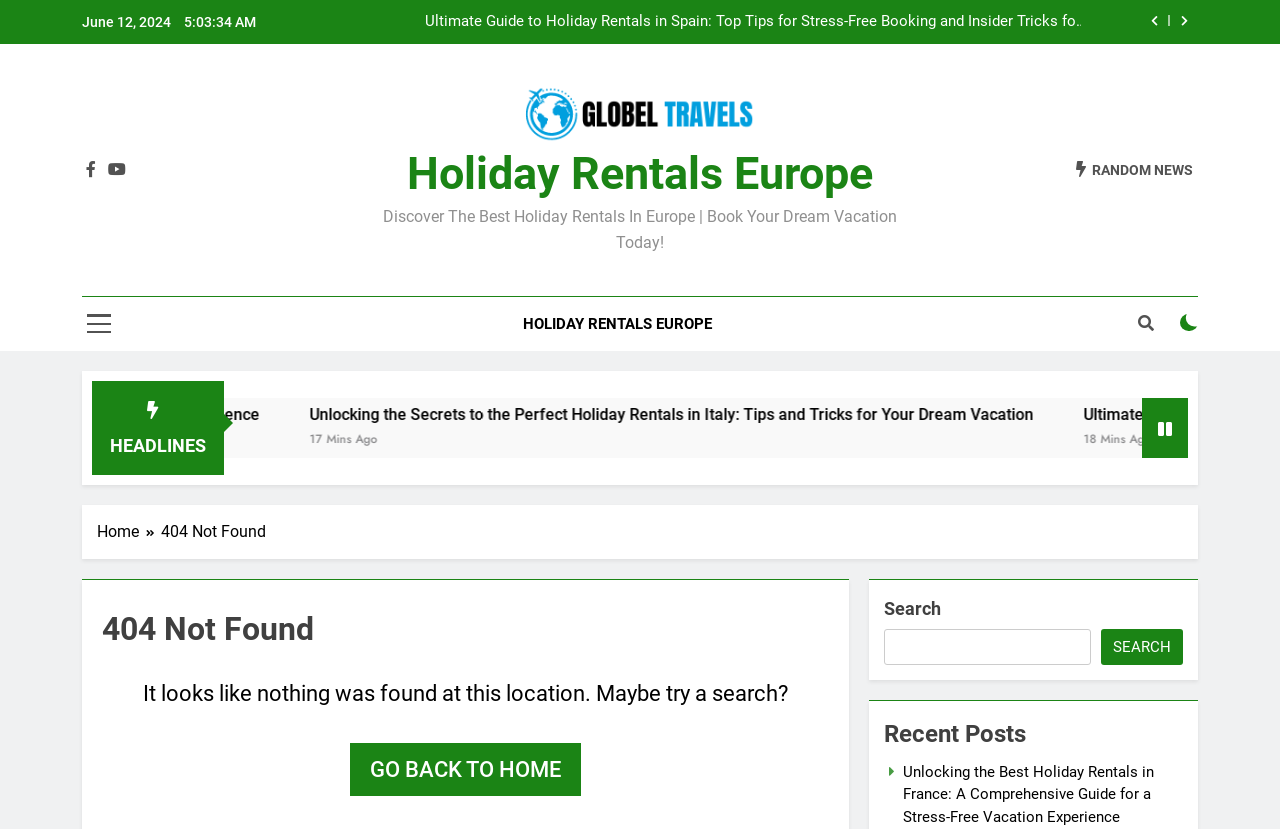Offer a detailed explanation of the webpage layout and contents.

This webpage appears to be a 404 error page for a holiday rentals website in Europe. At the top, there is a date and time displayed, "June 12, 2024" and "5:03:34 AM", respectively. 

To the right of the date and time, there are two buttons with icons, '\uf053' and '\uf054'. Below these elements, there is a list item with a link to an article titled "Ultimate Guide to Holiday Rentals in Spain: Top Tips for Stress-Free Booking and Insider Tricks for a Memorable Vacation".

On the left side of the page, there are three social media links with icons, '\uf39e', '\uf167', and a link to "holiday rentals europe" with an accompanying image. Below these elements, there is a link to "Holiday Rentals Europe" and a static text that reads "Discover The Best Holiday Rentals In Europe | Book Your Dream Vacation Today!".

To the right of the "Holiday Rentals Europe" link, there is a link to "RANDOM NEWS" with an icon '\uf0e7'. Below this element, there is a link to "HOLIDAY RENTALS EUROPE" and a button with an icon '\uf002'.

On the lower left side of the page, there is a static text that reads "HEADLINES". Below this element, there is a heading that reads "Unlocking the Secrets to the Perfect Holiday Rentals in Italy: Tips and Tricks for Your Dream Vacation" with a link to the article. There are also two links to recent news articles with timestamps, "17 Mins Ago" and "18 Mins Ago".

On the lower right side of the page, there is a button with an icon '\uf04c'. Below this element, there is a navigation section with breadcrumbs that includes a link to "Home" and a static text that reads "404 Not Found". 

Below the breadcrumbs, there is a header that reads "404 Not Found" and a static text that reads "It looks like nothing was found at this location. Maybe try a search?". There is also a link to "GO BACK TO HOME" and a search bar with a button that reads "SEARCH". 

Finally, there is a section with a heading that reads "Recent Posts" and a link to an article titled "Unlocking the Best Holiday Rentals in France: A Comprehensive Guide for a Stress-Free Vacation Experience".